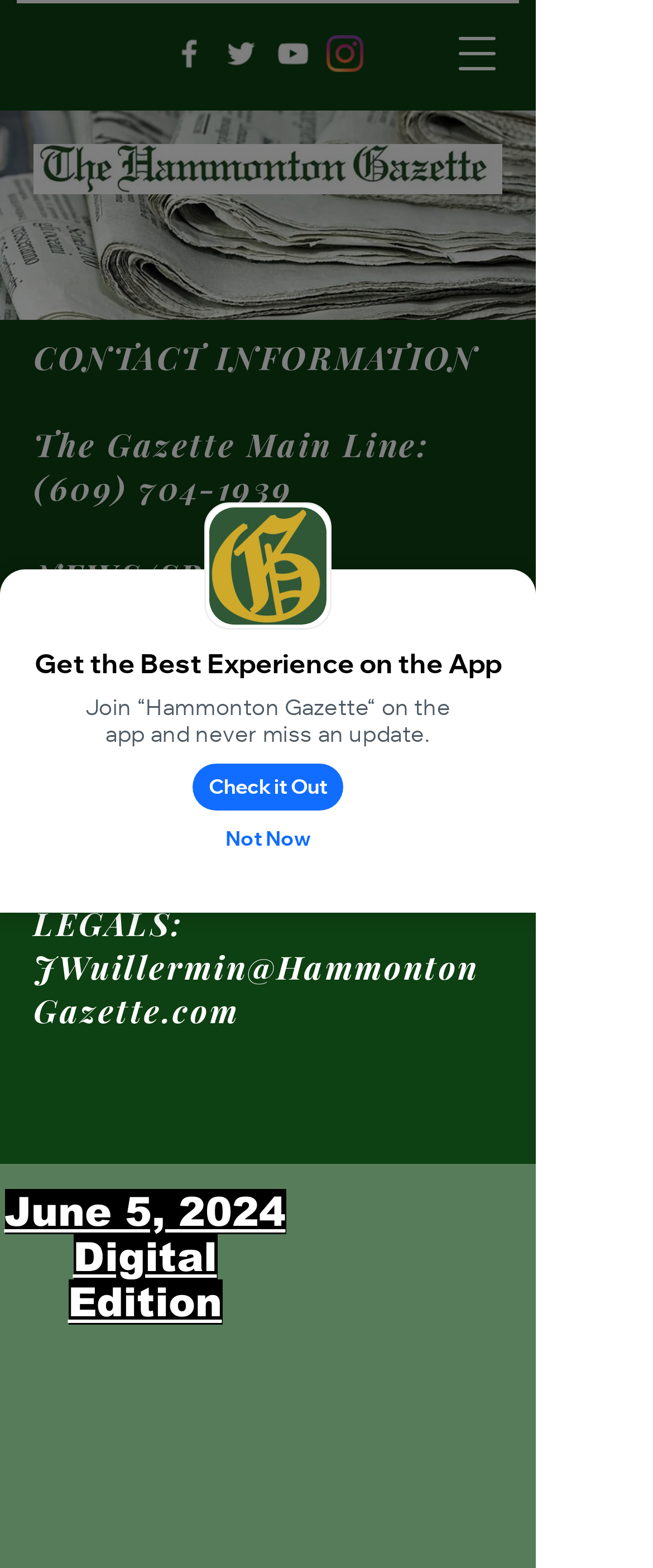Please provide a comprehensive answer to the question below using the information from the image: What is the name of the newspaper?

I found the name 'Hammonton Gazette' mentioned multiple times on the webpage, which suggests that it is the name of the newspaper.